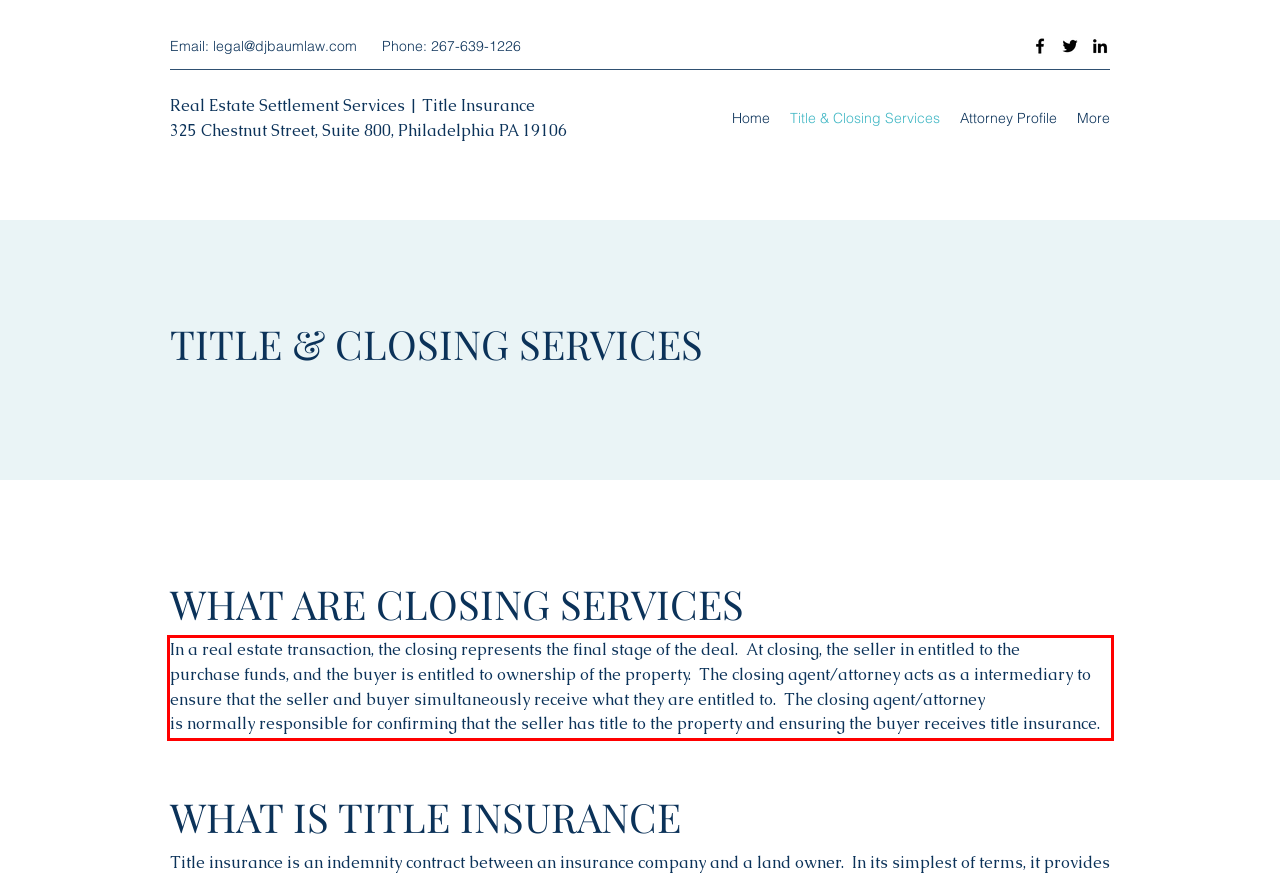You have a screenshot of a webpage with a red bounding box. Use OCR to generate the text contained within this red rectangle.

In a real estate transaction, the closing represents the final stage of the deal. At closing, the seller in entitled to the purchase funds, and the buyer is entitled to ownership of the property. The closing agent/attorney acts as a intermediary to ensure that the seller and buyer simultaneously receive what they are entitled to. The closing agent/attorney is normally responsible for confirming that the seller has title to the property and ensuring the buyer receives title insurance.